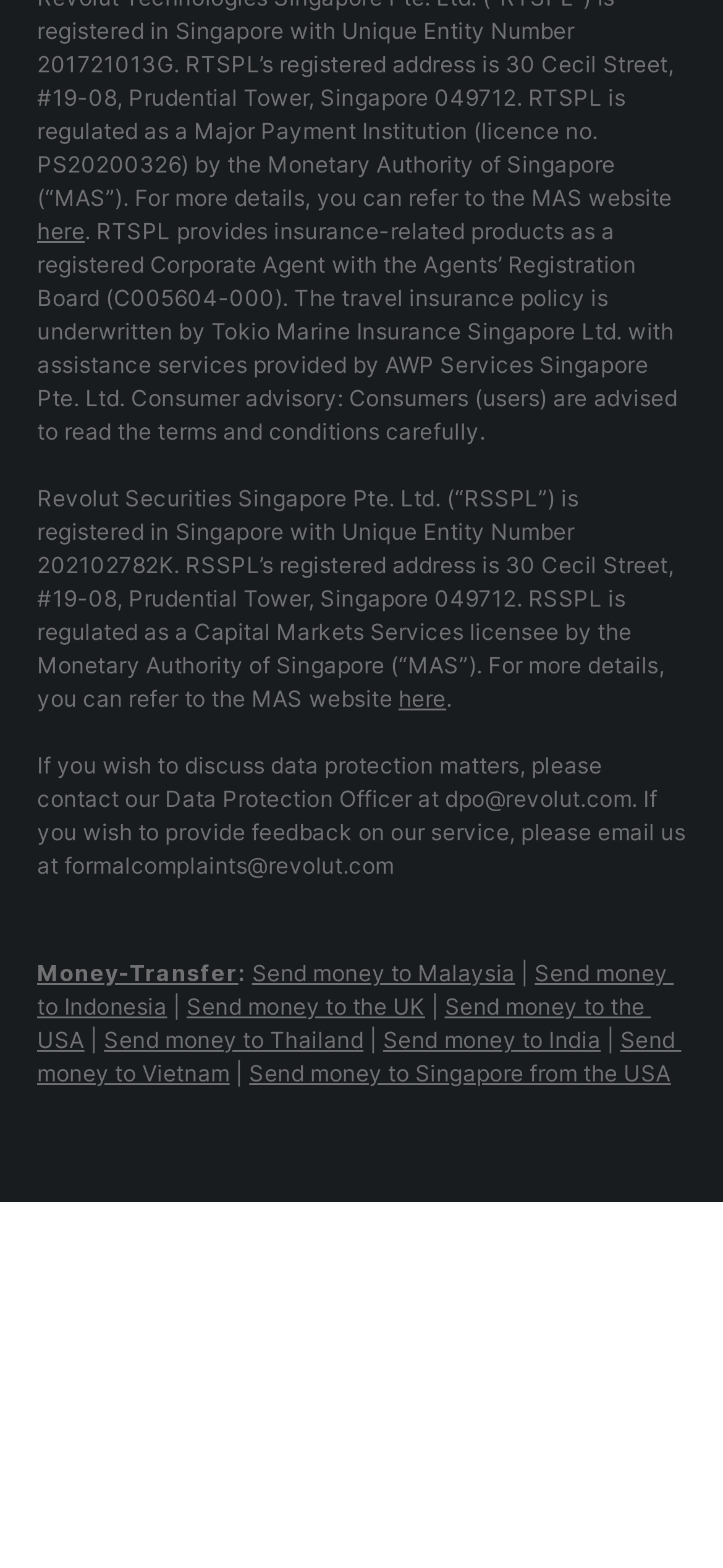Give the bounding box coordinates for the element described as: "Money-Transfer".

[0.051, 0.888, 0.33, 0.906]